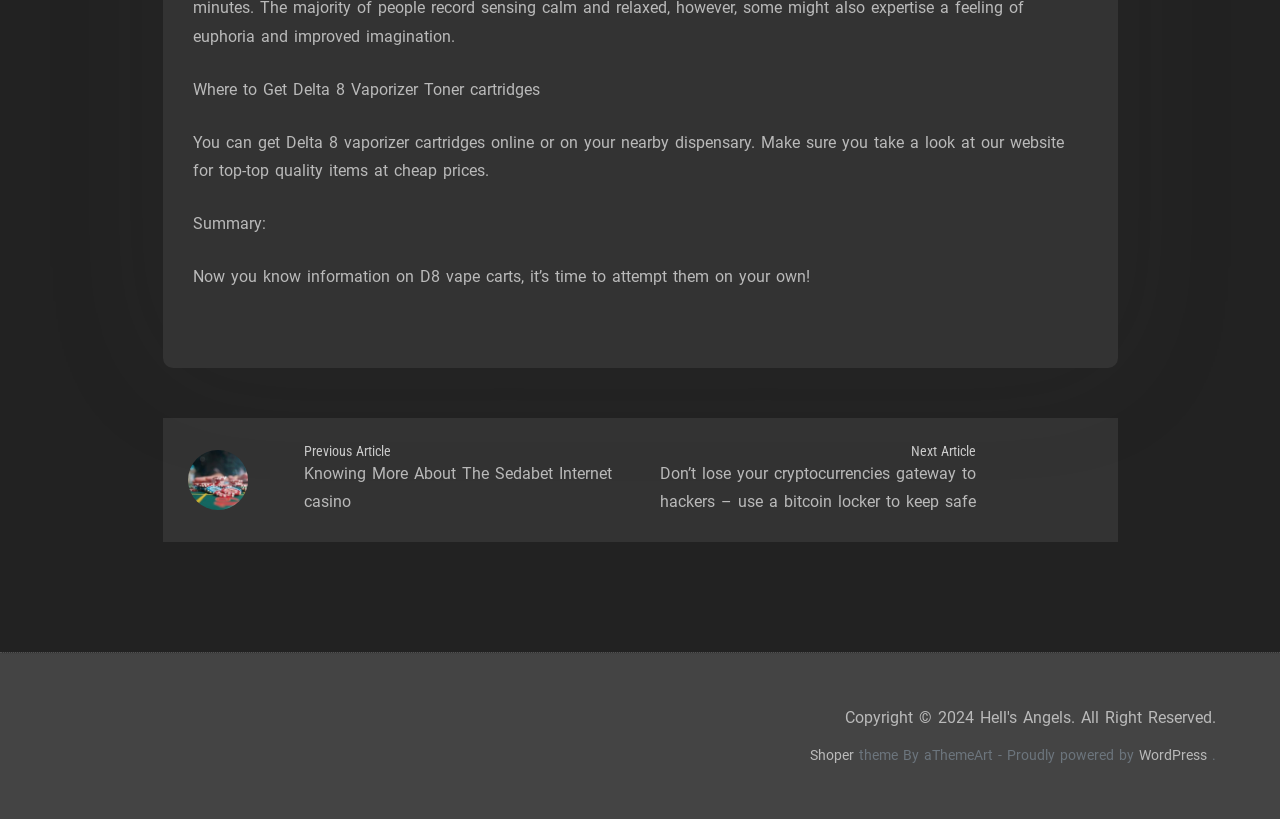Respond with a single word or short phrase to the following question: 
What is the previous article about?

Sedabet Internet casino